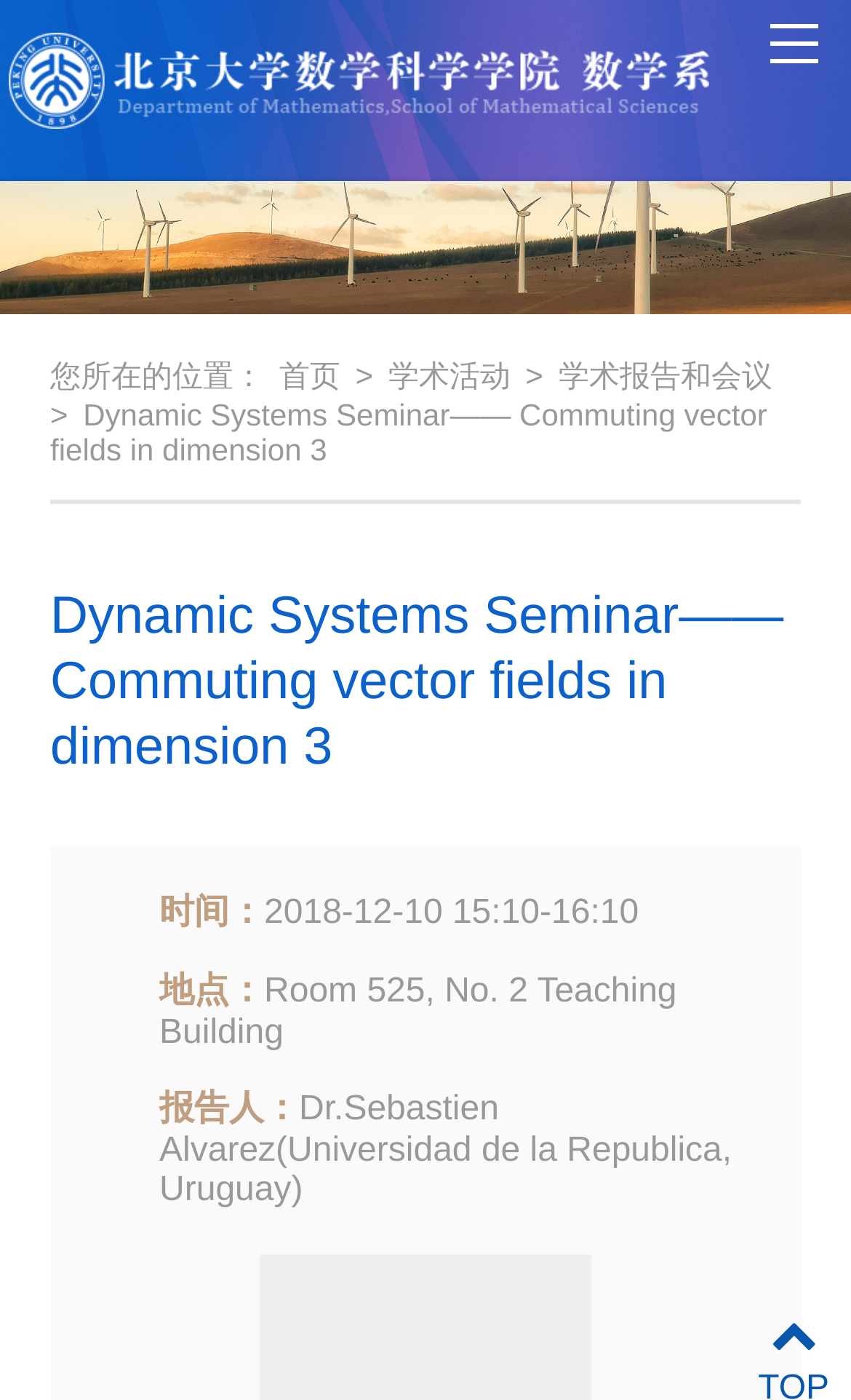Respond to the question below with a single word or phrase:
How many links are there in the navigation menu?

3